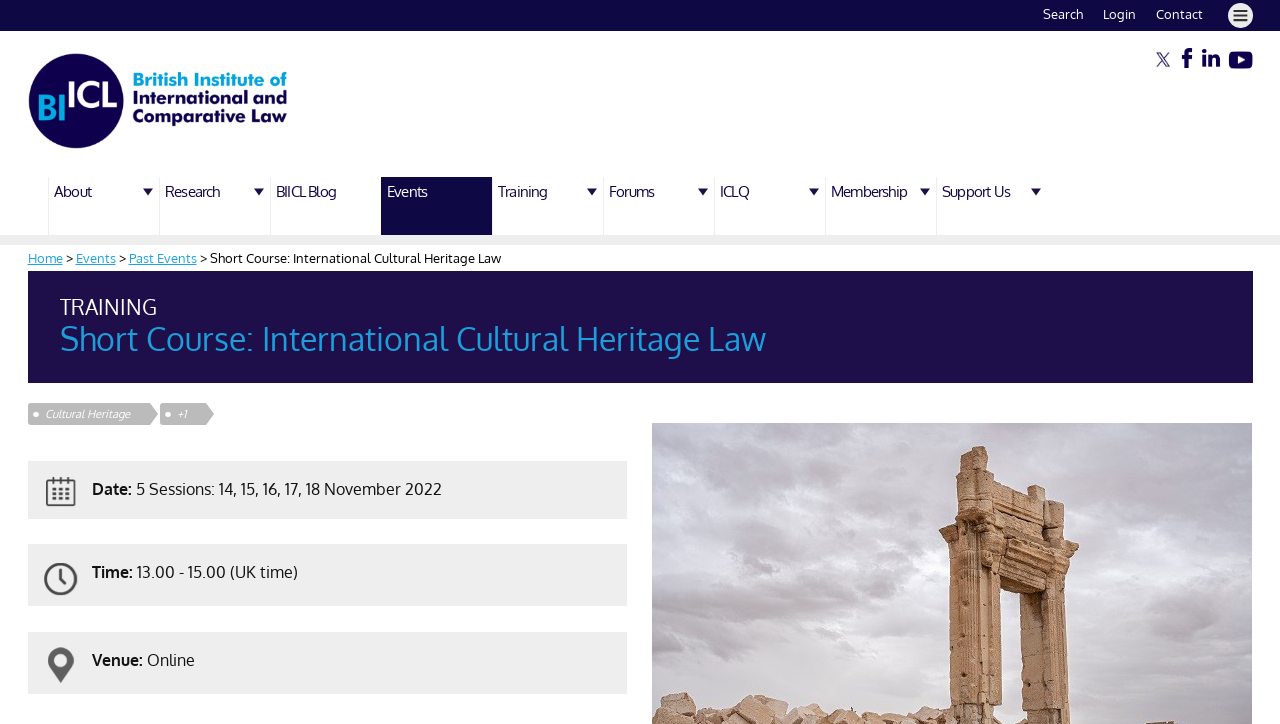Respond to the question below with a single word or phrase:
How many sessions are there in the course?

5